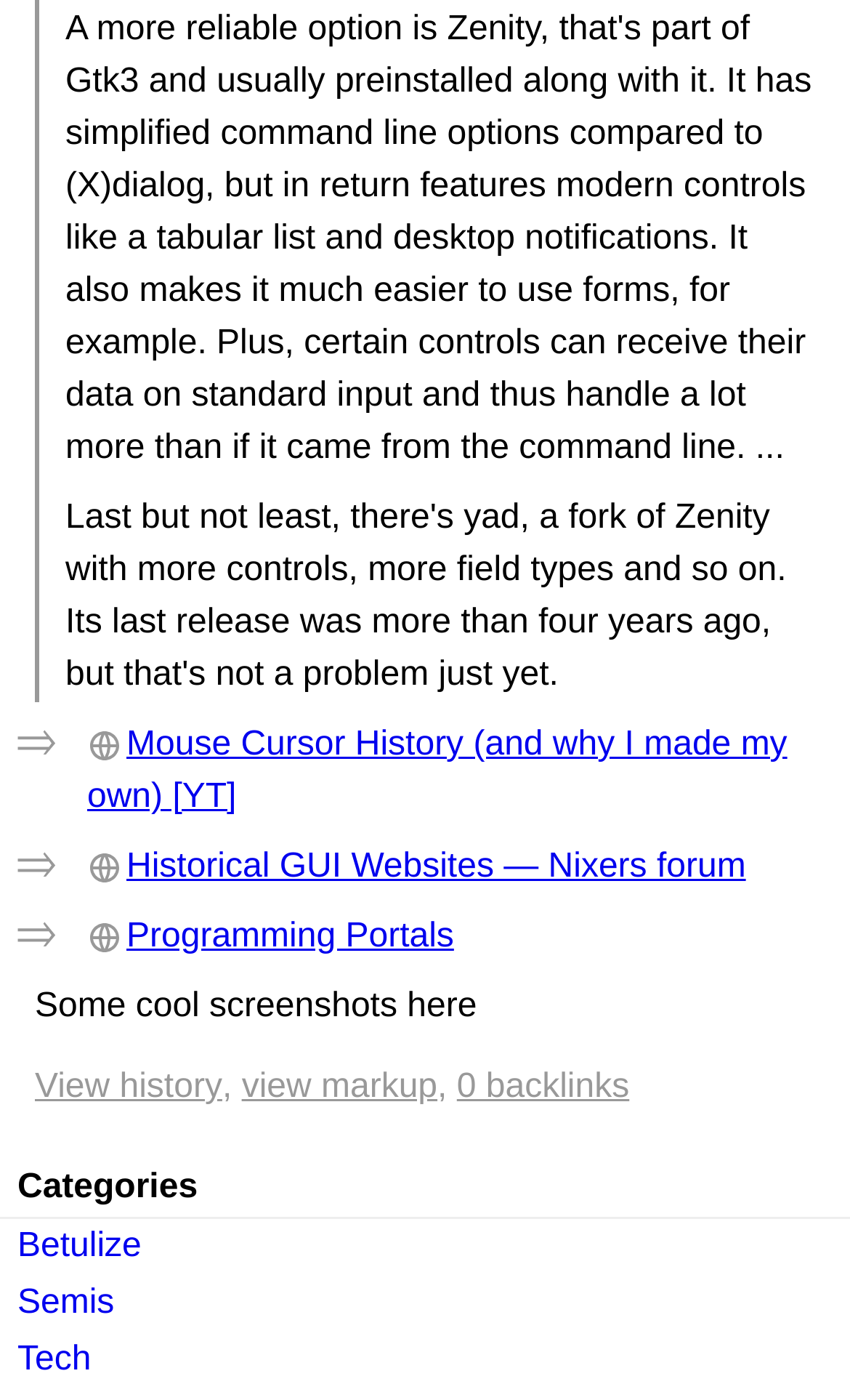How many backlinks are there?
Using the image, provide a concise answer in one word or a short phrase.

0